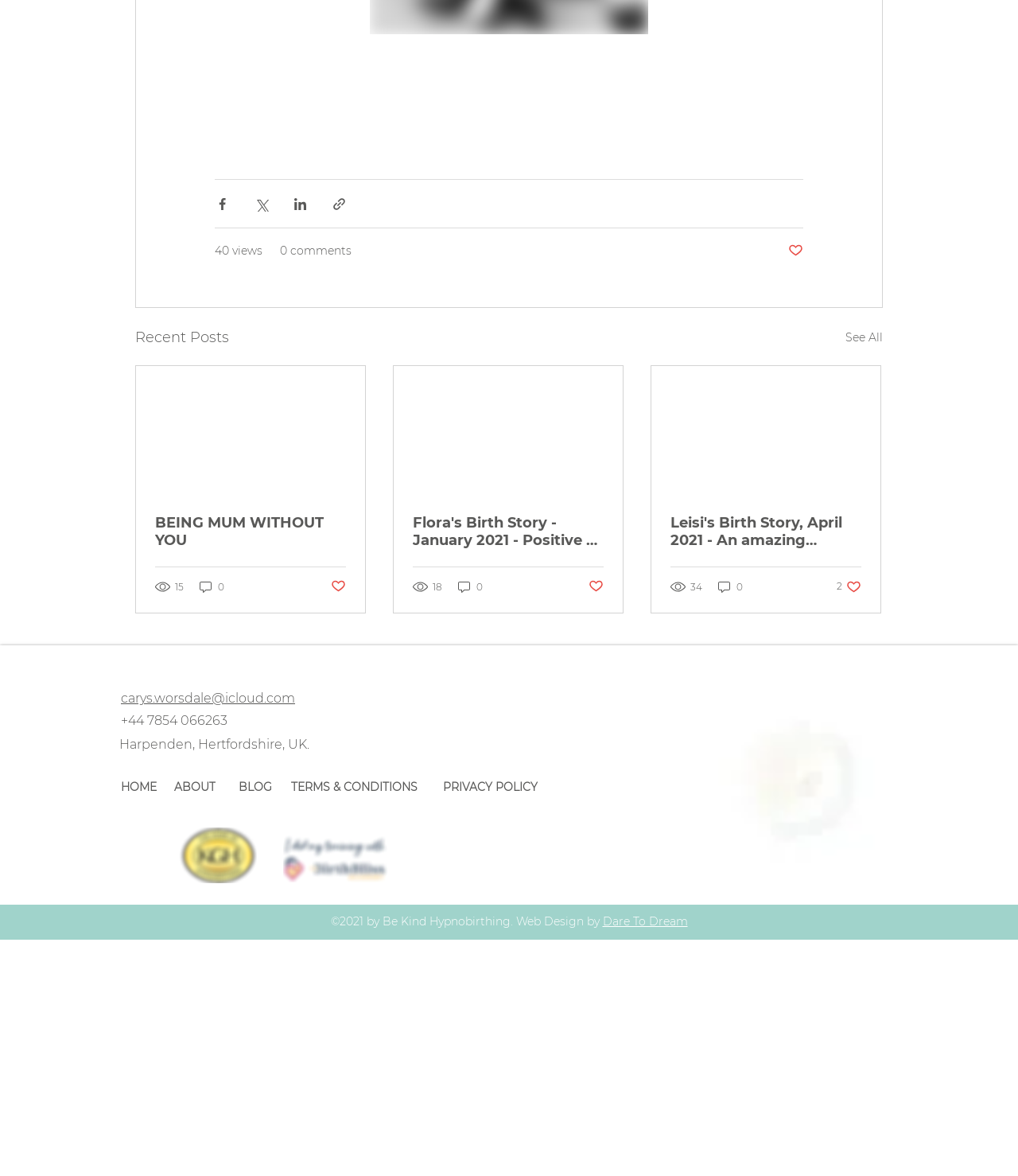Can you determine the bounding box coordinates of the area that needs to be clicked to fulfill the following instruction: "See all recent posts"?

[0.83, 0.278, 0.867, 0.297]